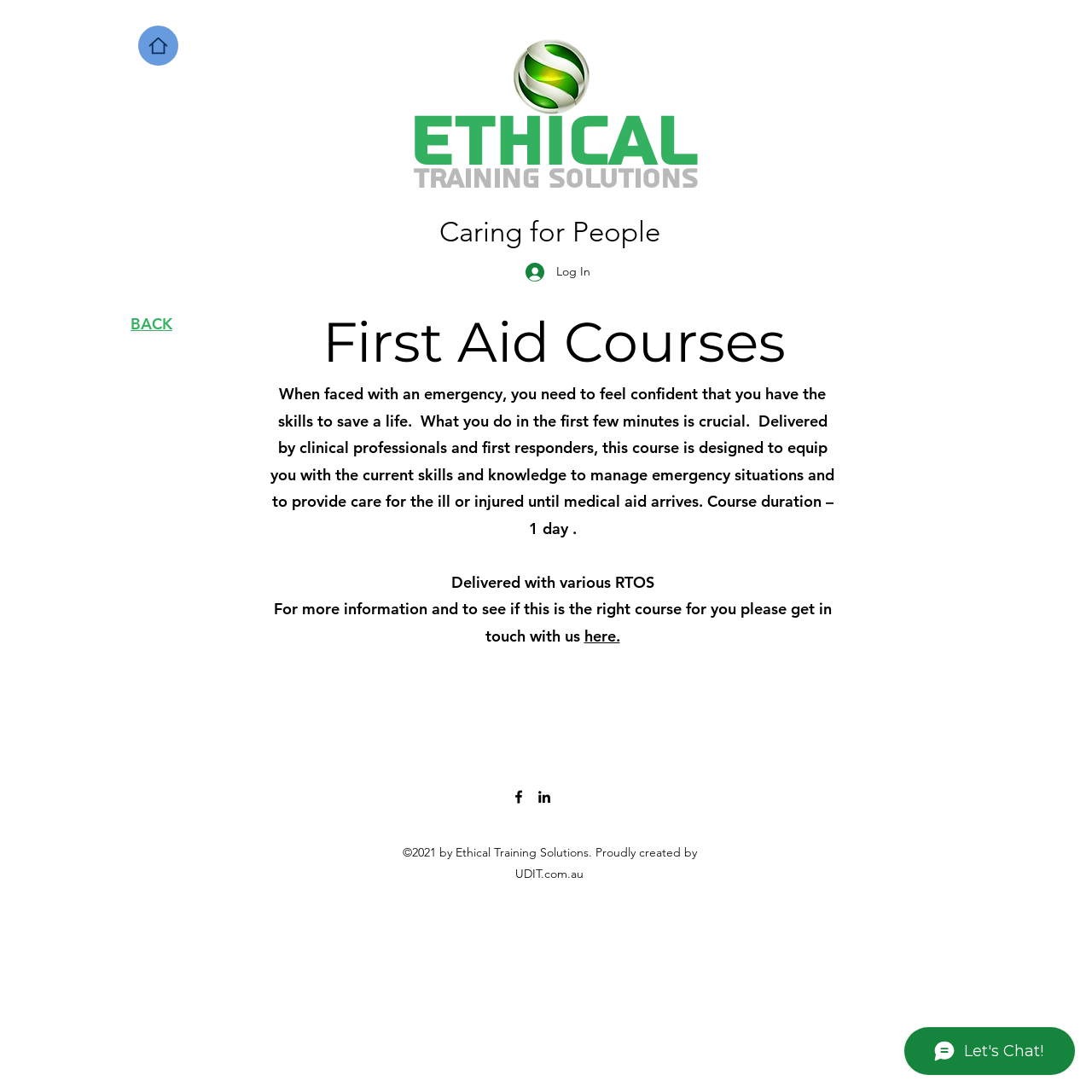How long does the first aid course last?
Please provide a single word or phrase as your answer based on the image.

1 day